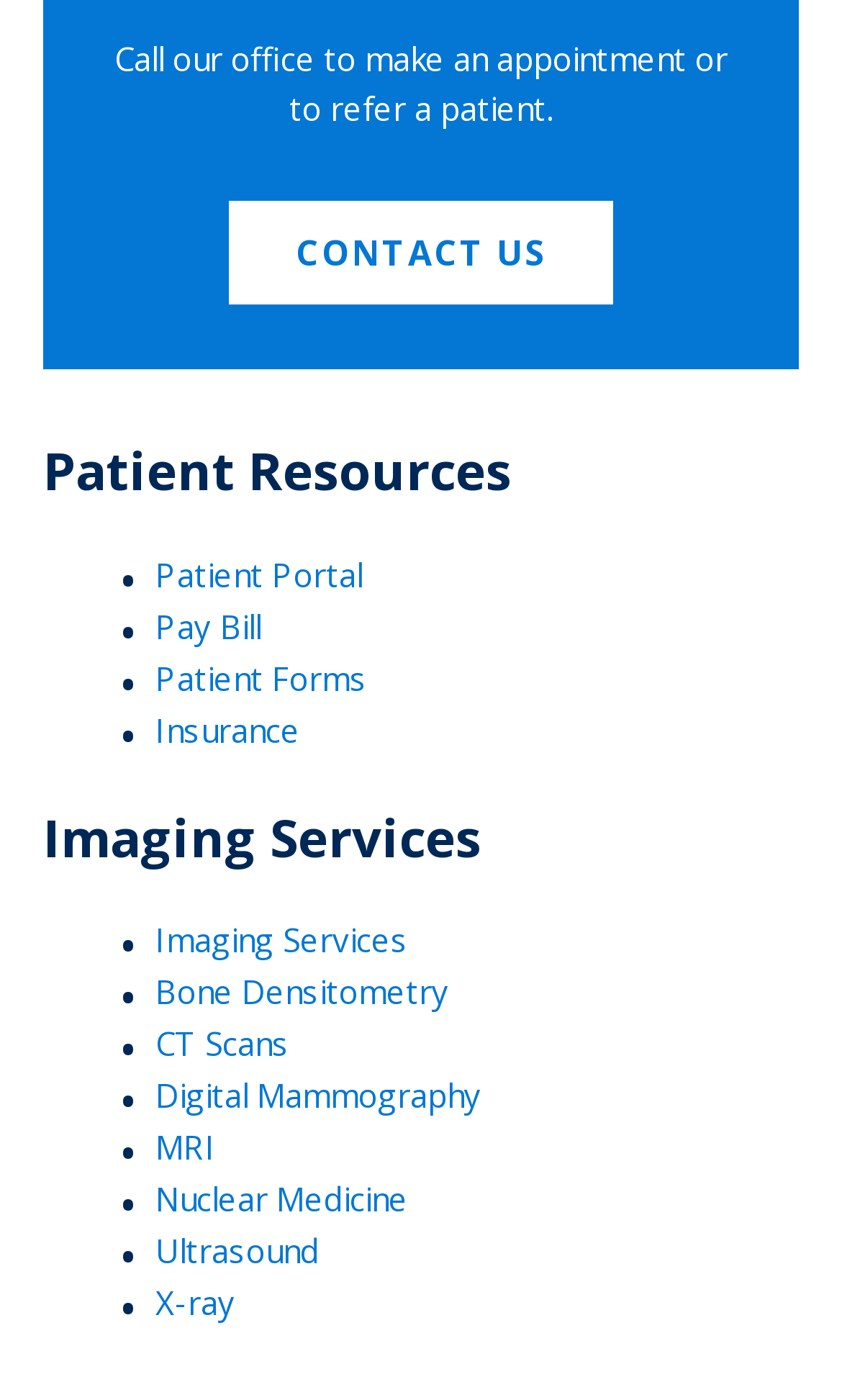Carefully observe the image and respond to the question with a detailed answer:
What is the last imaging service listed?

The 'Imaging Services' section lists several links, and the last one is 'X-ray'. This can be determined by examining the bounding box coordinates of the links, which indicate their vertical position on the webpage.